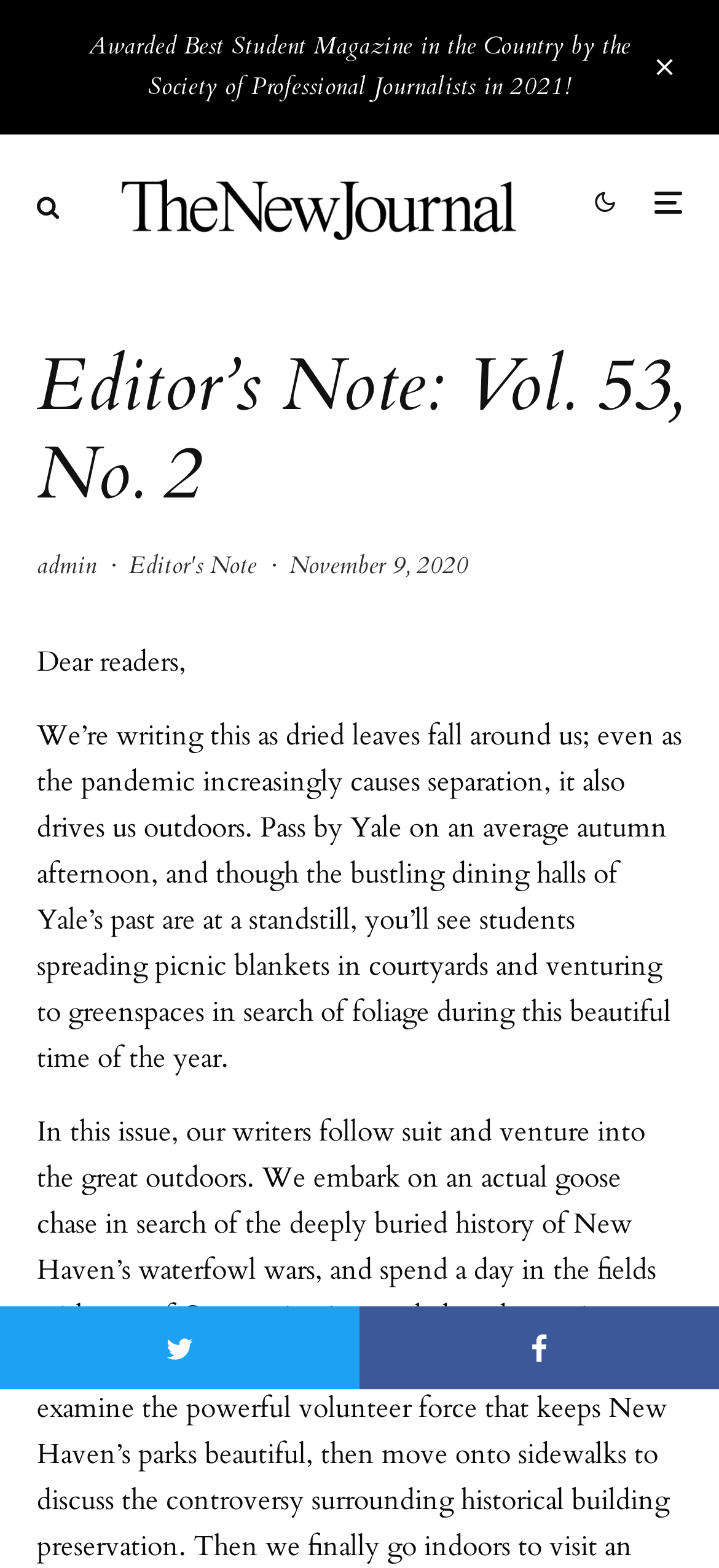What is the theme of the Editor's Note?
Using the image, give a concise answer in the form of a single word or short phrase.

Autumn